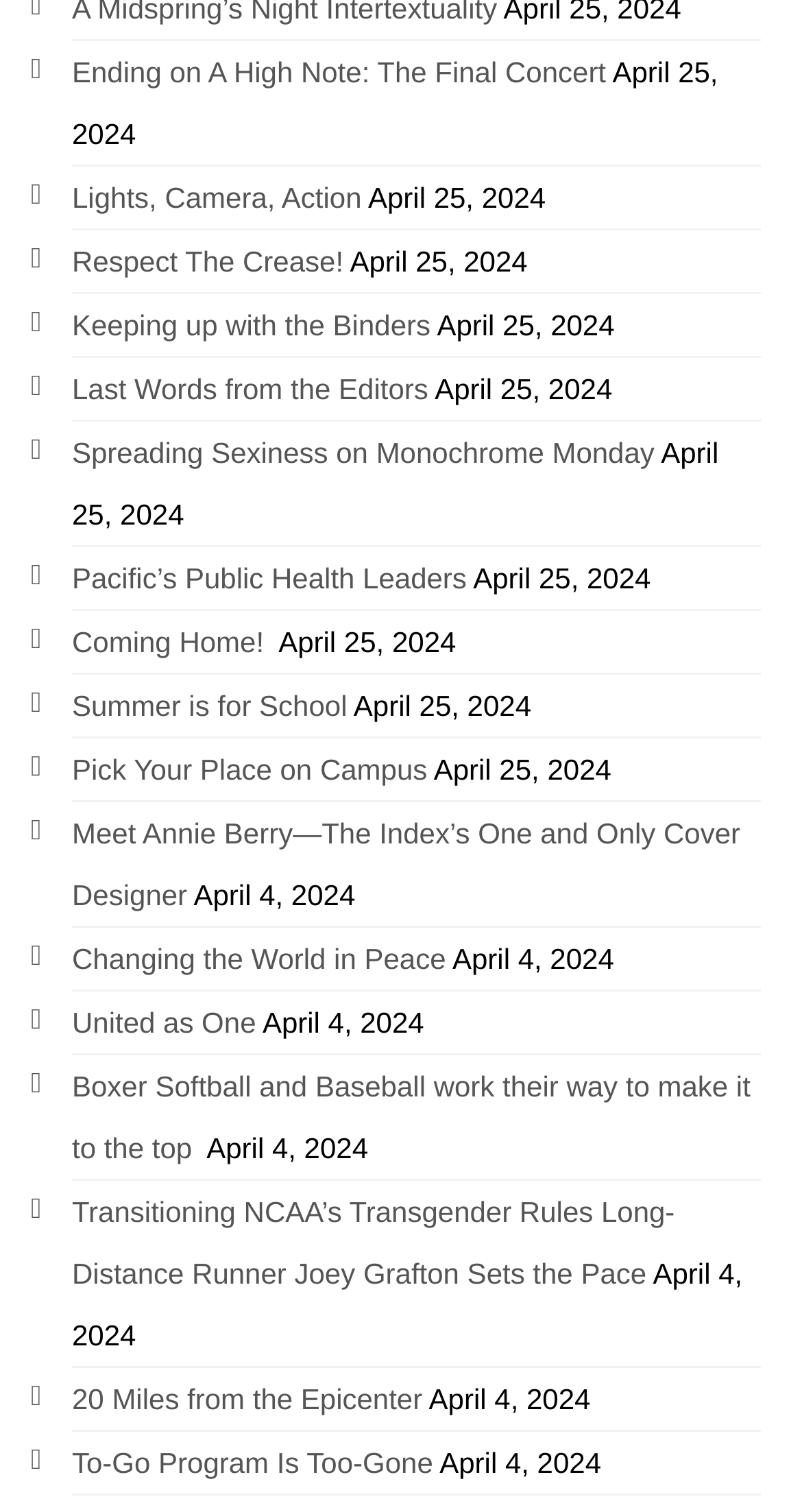How many articles are listed on this webpage? Look at the image and give a one-word or short phrase answer.

15